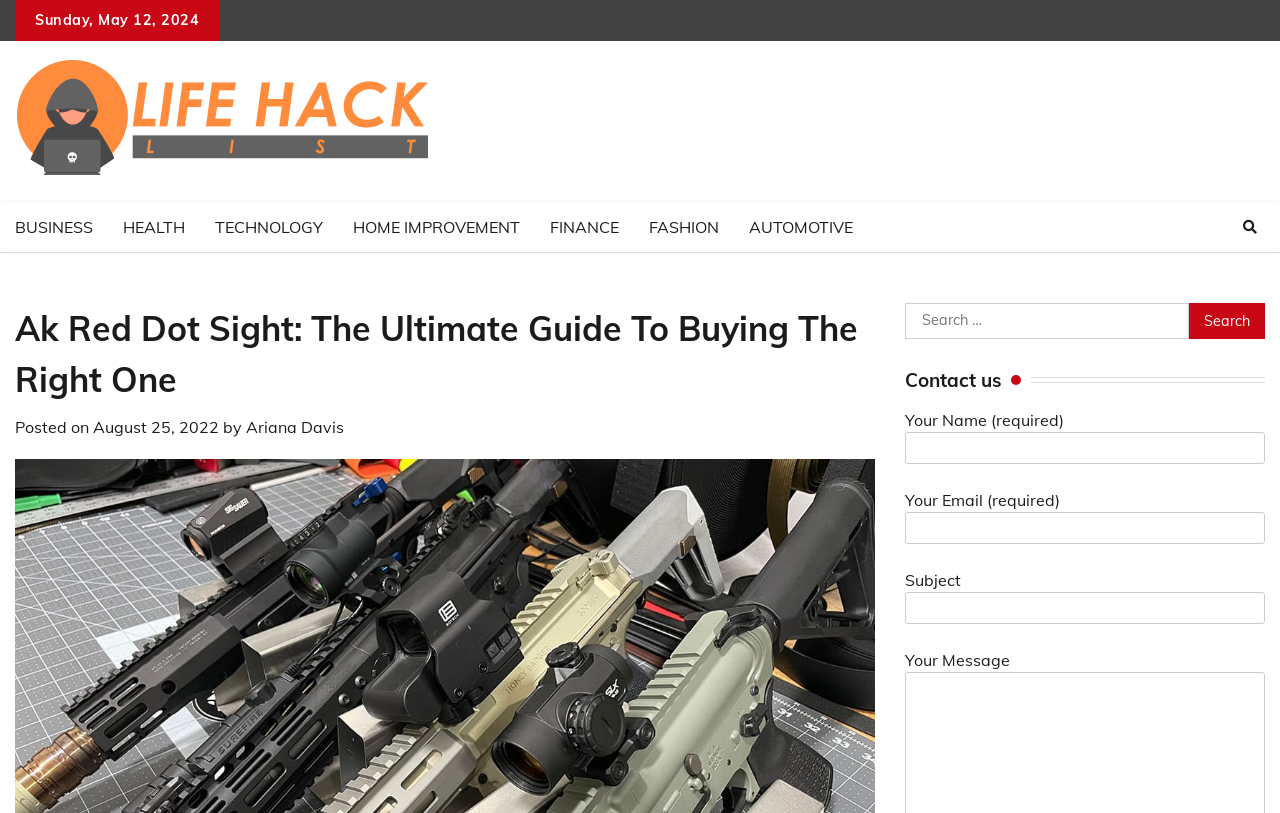Identify the bounding box of the HTML element described as: "alt="Life Hacks List"".

[0.012, 0.069, 0.338, 0.23]